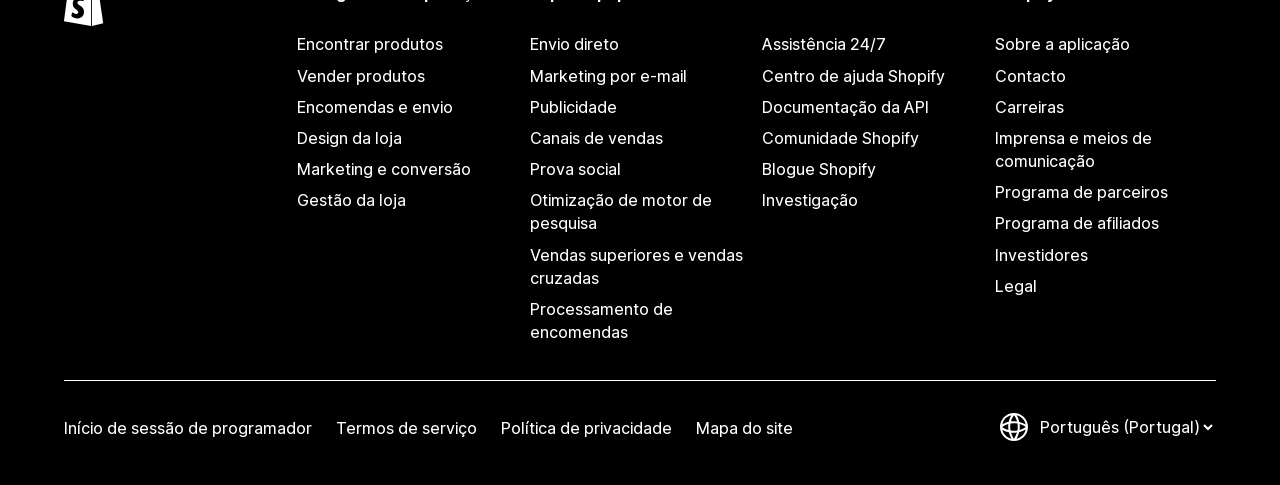Identify the bounding box of the HTML element described as: "Vendas superiores e vendas cruzadas".

[0.414, 0.494, 0.586, 0.606]